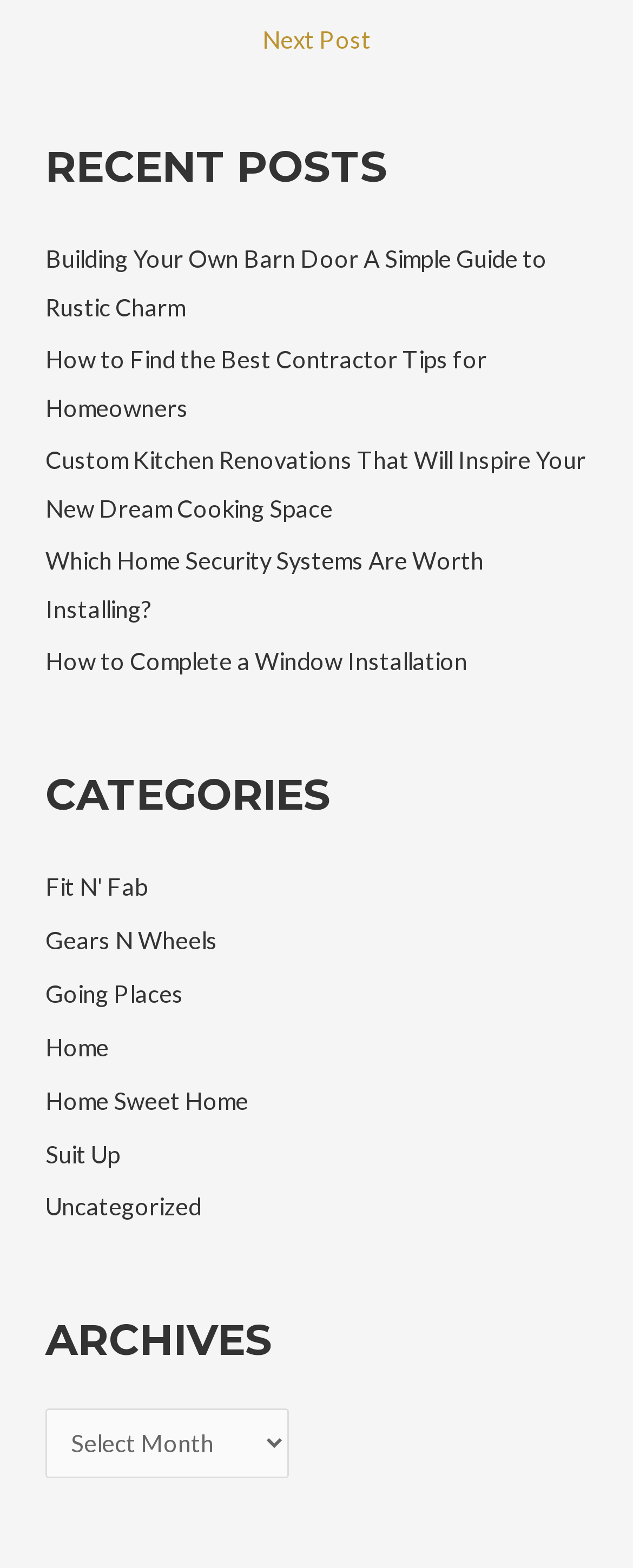Please determine the bounding box coordinates of the clickable area required to carry out the following instruction: "View recent posts". The coordinates must be four float numbers between 0 and 1, represented as [left, top, right, bottom].

[0.071, 0.15, 0.929, 0.437]